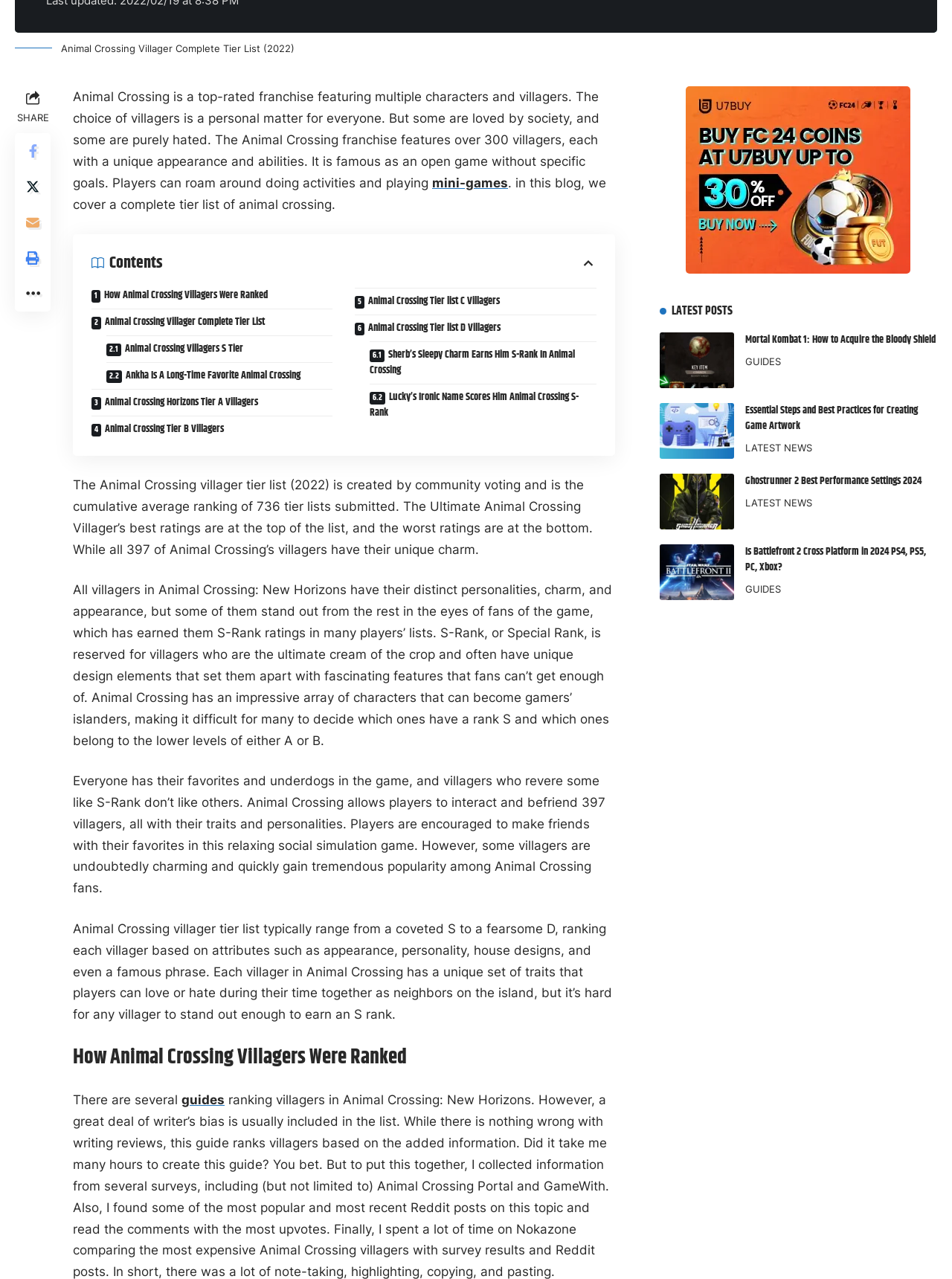Identify the bounding box of the UI element described as follows: "GUIDES". Provide the coordinates as four float numbers in the range of 0 to 1 [left, top, right, bottom].

[0.783, 0.454, 0.82, 0.467]